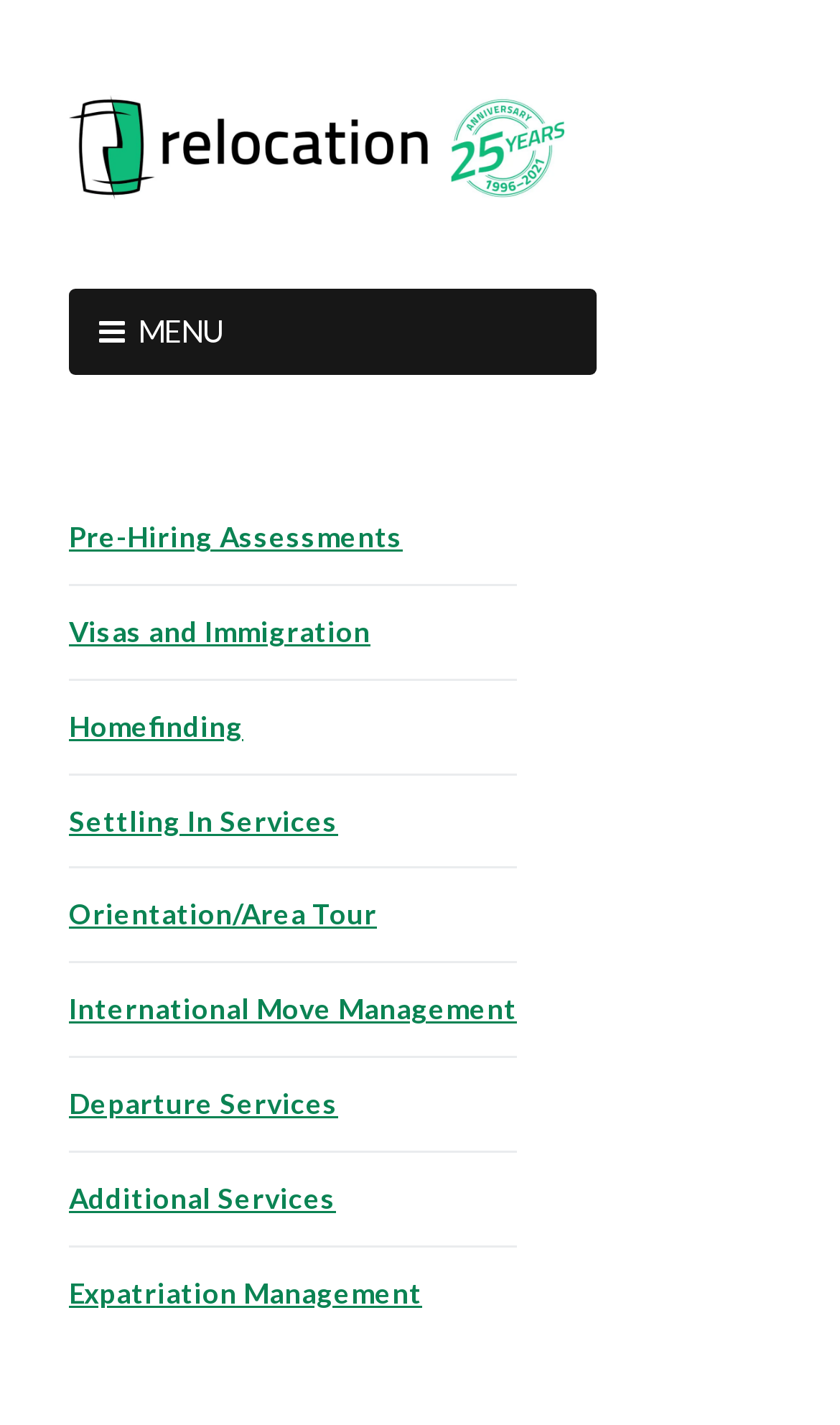Please identify the bounding box coordinates for the region that you need to click to follow this instruction: "Select Pre-Hiring Assessments".

[0.082, 0.365, 0.479, 0.389]